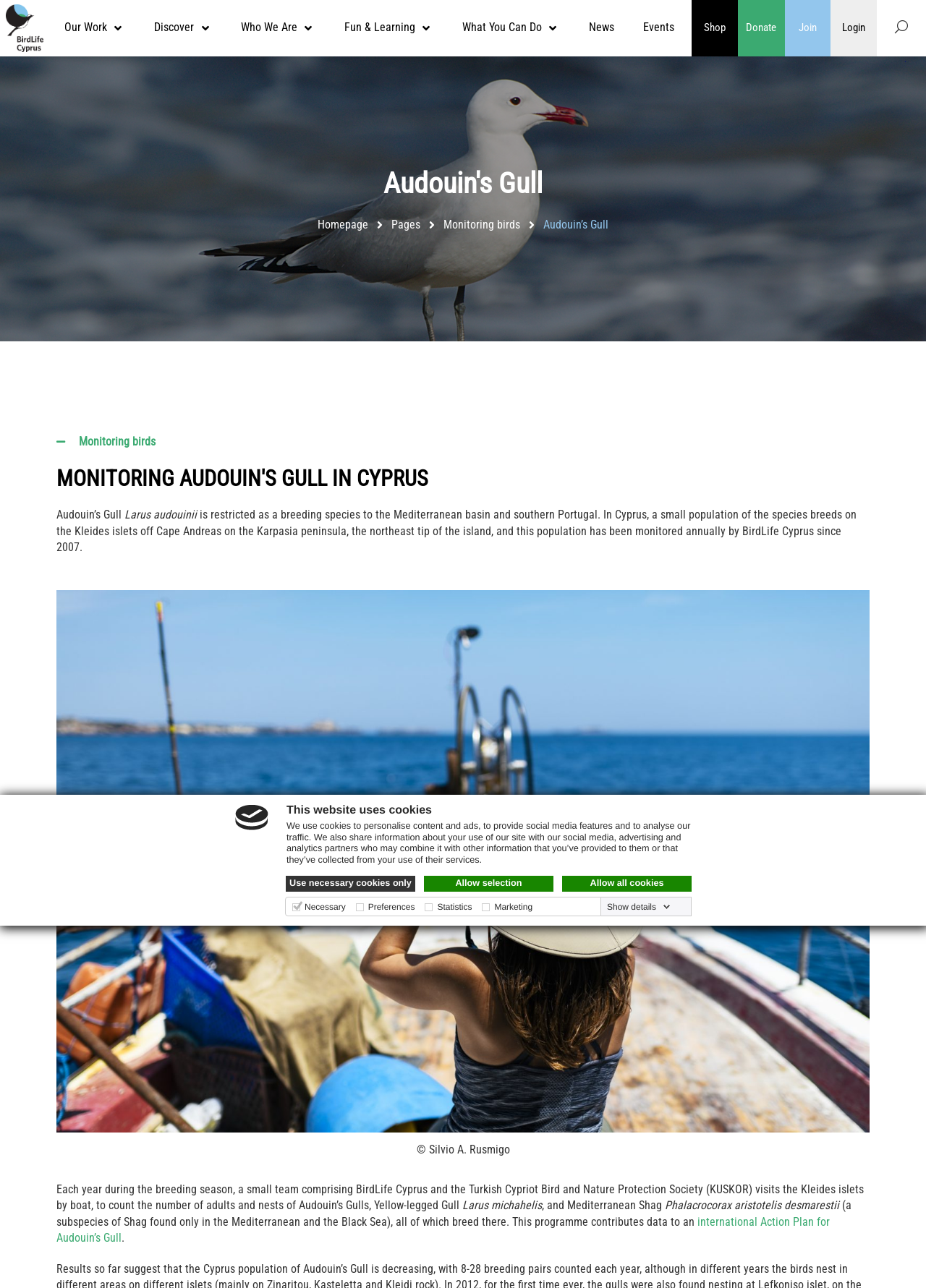Please find the bounding box coordinates of the element that needs to be clicked to perform the following instruction: "Go to the 'Our Work' page". The bounding box coordinates should be four float numbers between 0 and 1, represented as [left, top, right, bottom].

[0.07, 0.016, 0.12, 0.028]